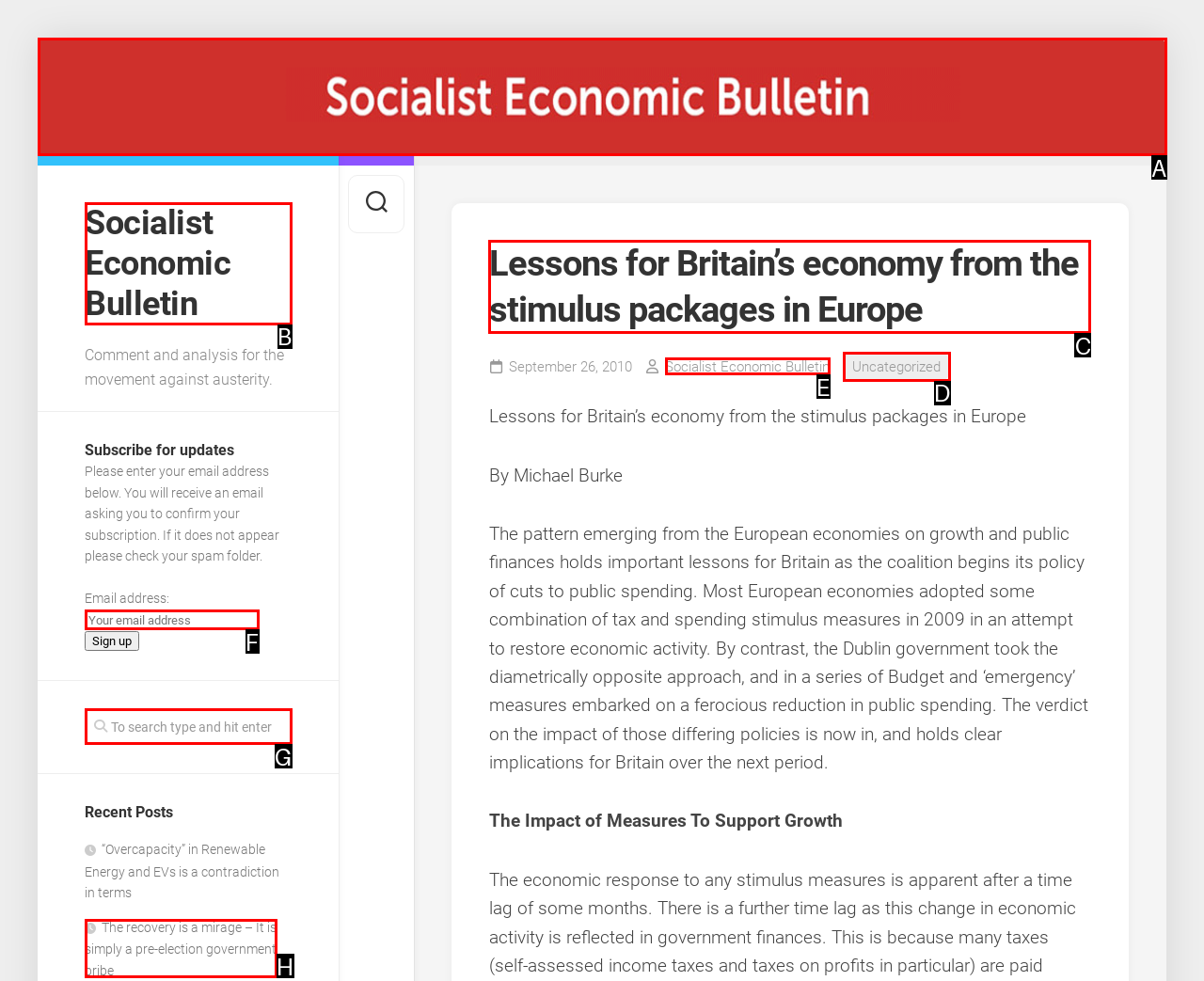Determine the correct UI element to click for this instruction: Explore Backgrounds. Respond with the letter of the chosen element.

None